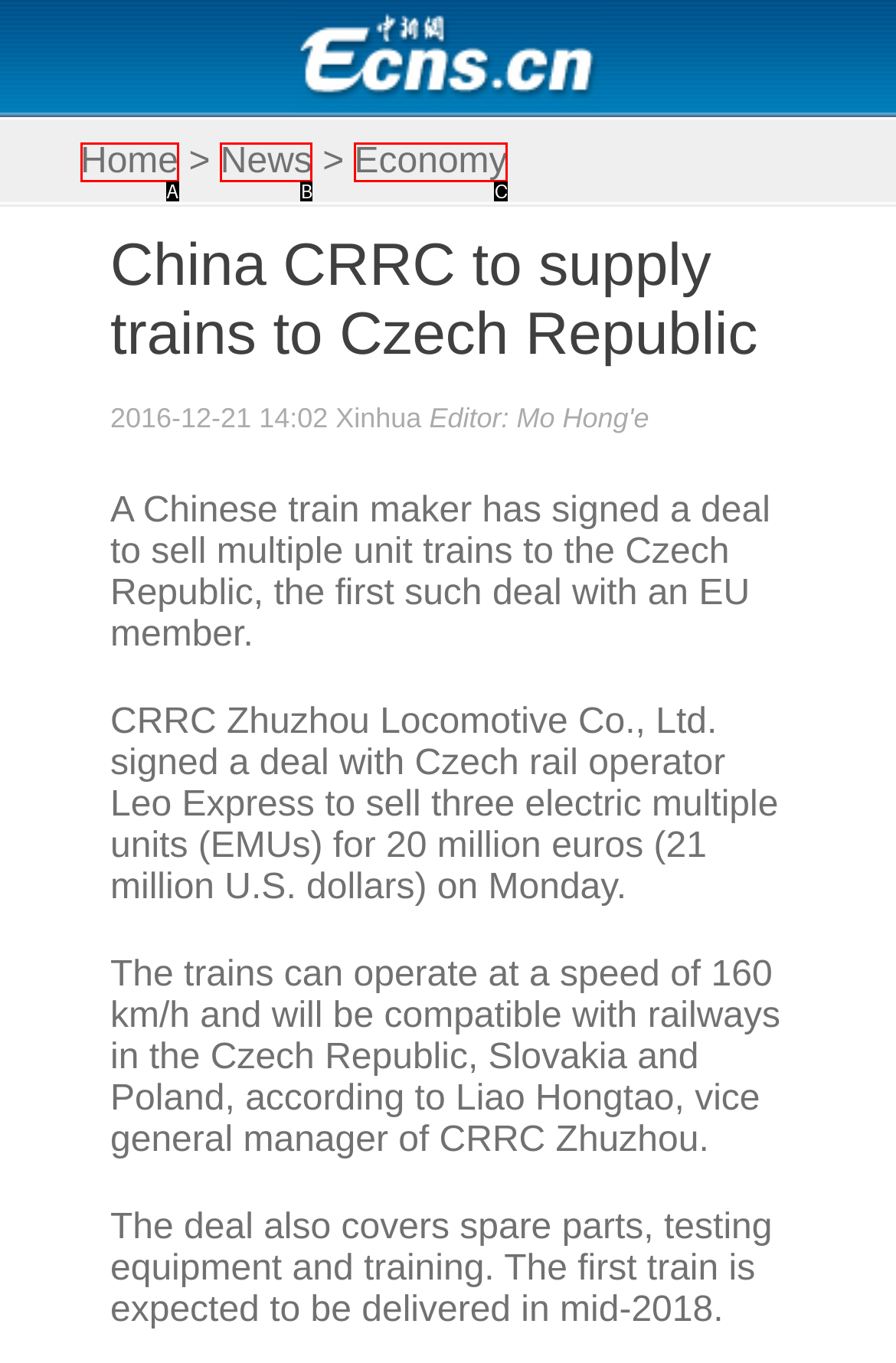Please provide the letter of the UI element that best fits the following description: Home
Respond with the letter from the given choices only.

A